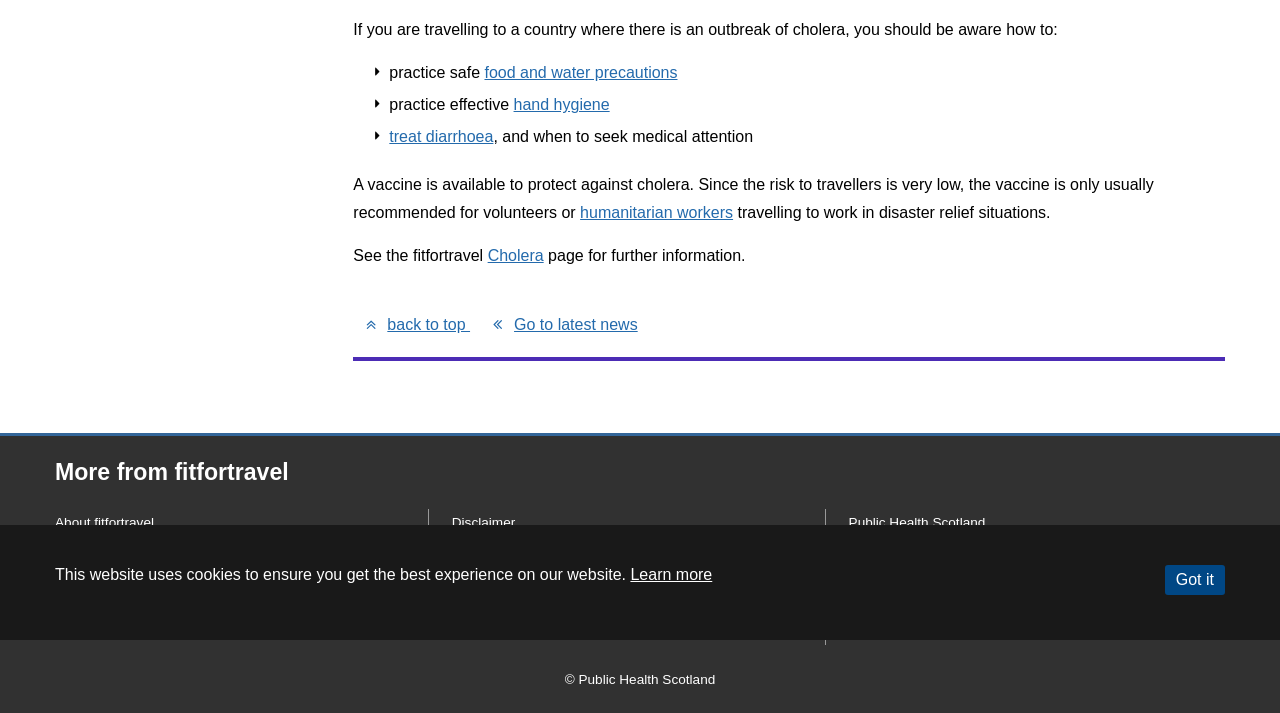Based on the element description: "Cookies", identify the bounding box coordinates for this UI element. The coordinates must be four float numbers between 0 and 1, listed as [left, top, right, bottom].

[0.353, 0.799, 0.391, 0.82]